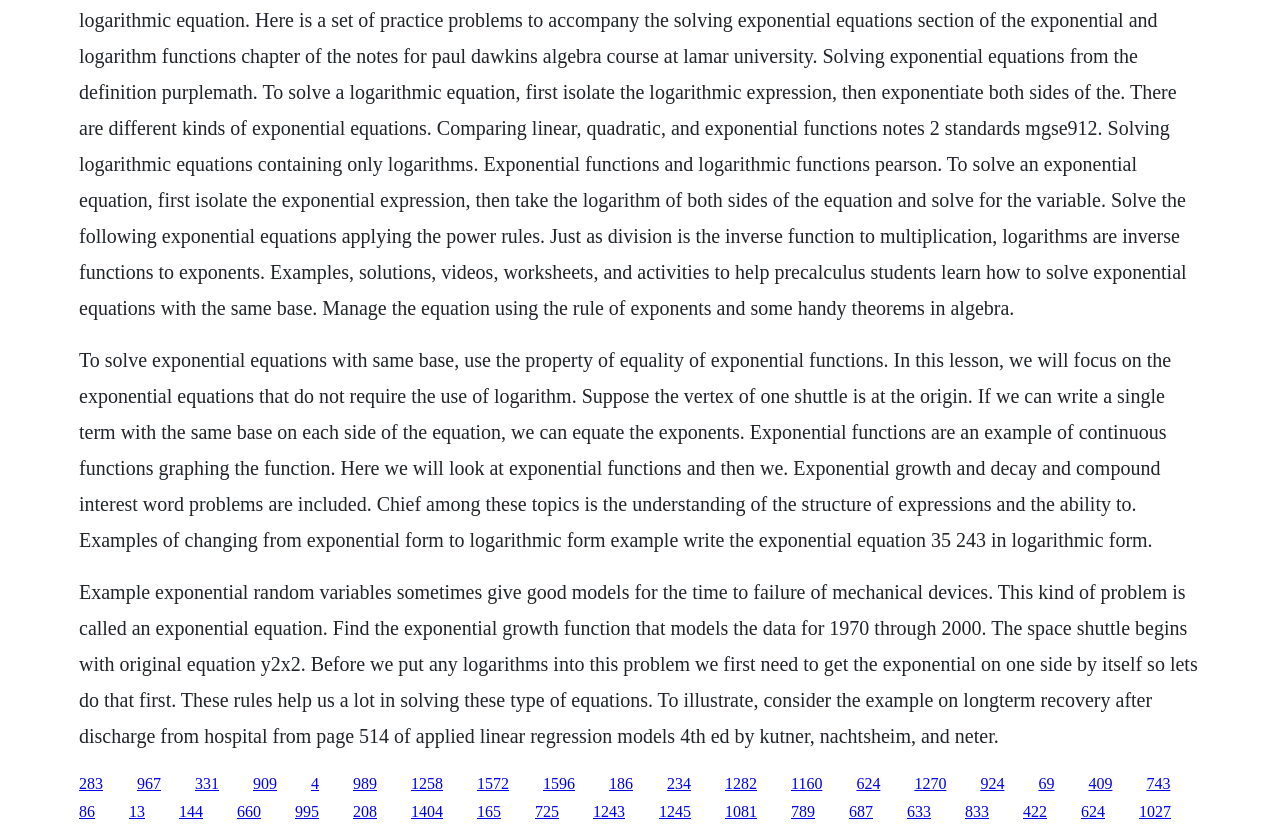How many links are available on this webpage?
Respond to the question with a single word or phrase according to the image.

30